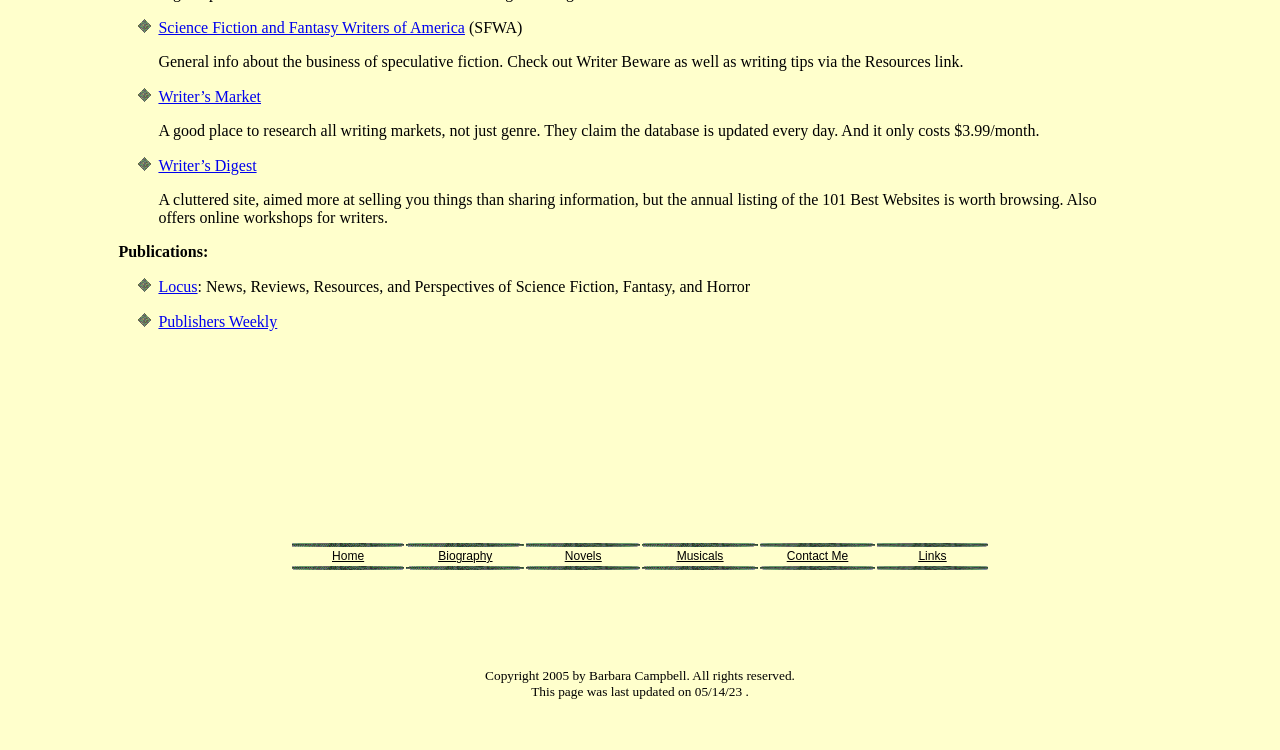Show the bounding box coordinates for the HTML element as described: "Musicals".

[0.529, 0.733, 0.565, 0.751]